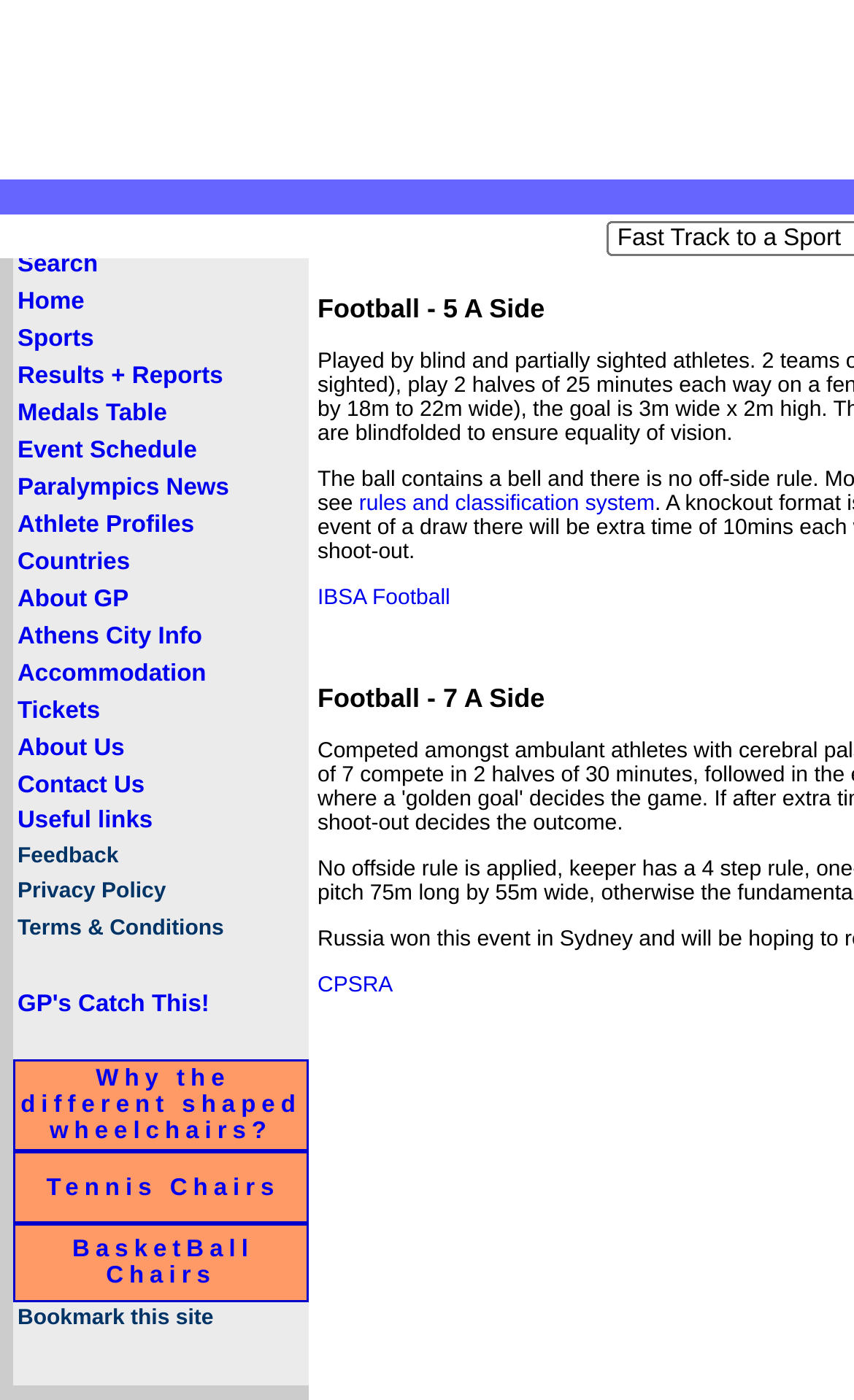Please identify the bounding box coordinates of the region to click in order to complete the given instruction: "Click on Search". The coordinates should be four float numbers between 0 and 1, i.e., [left, top, right, bottom].

[0.021, 0.179, 0.115, 0.198]